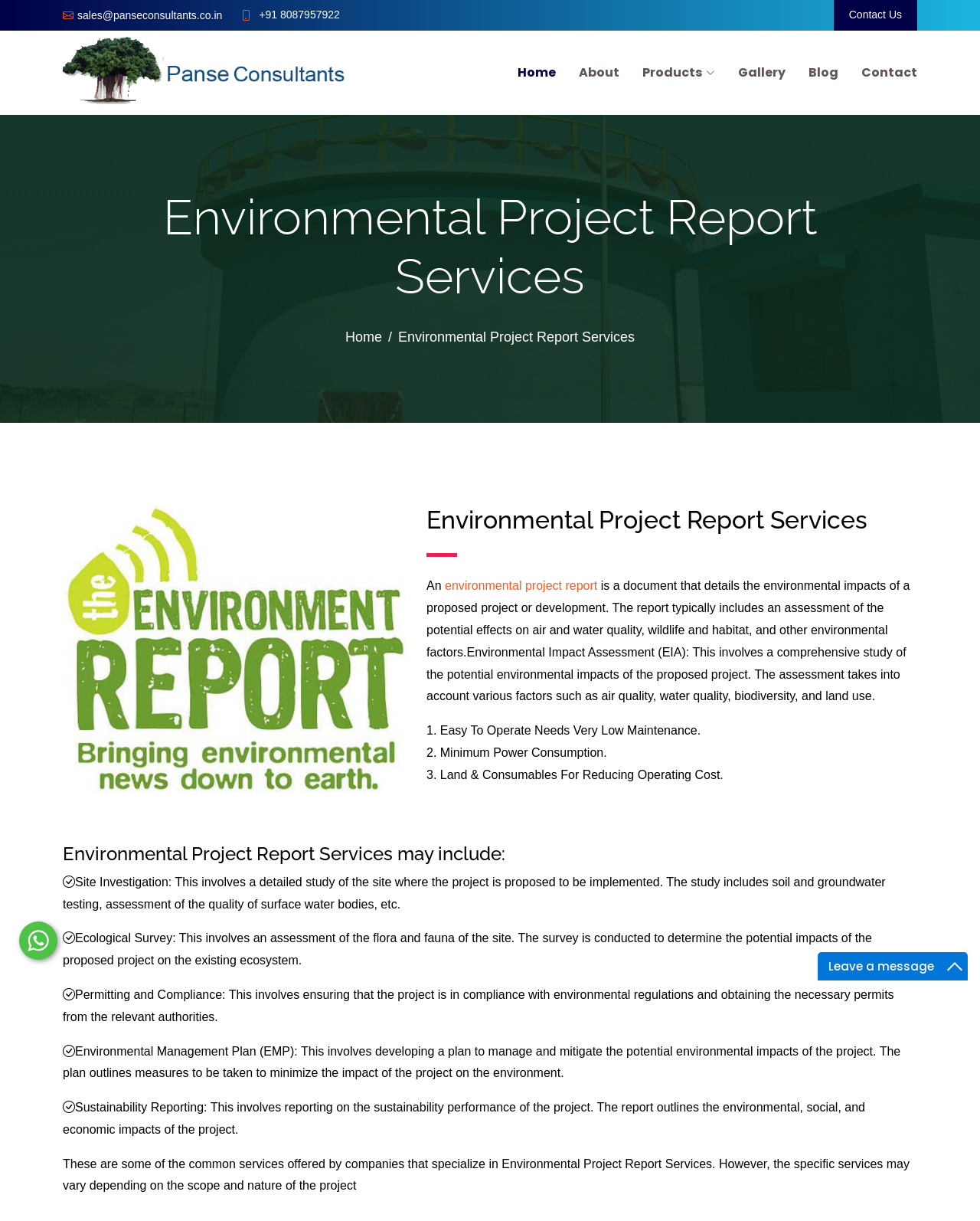Can you look at the image and give a comprehensive answer to the question:
What is the phone number to contact?

I found the phone number by looking at the link element with the text '+91 8087957922' which is located at the top of the webpage.